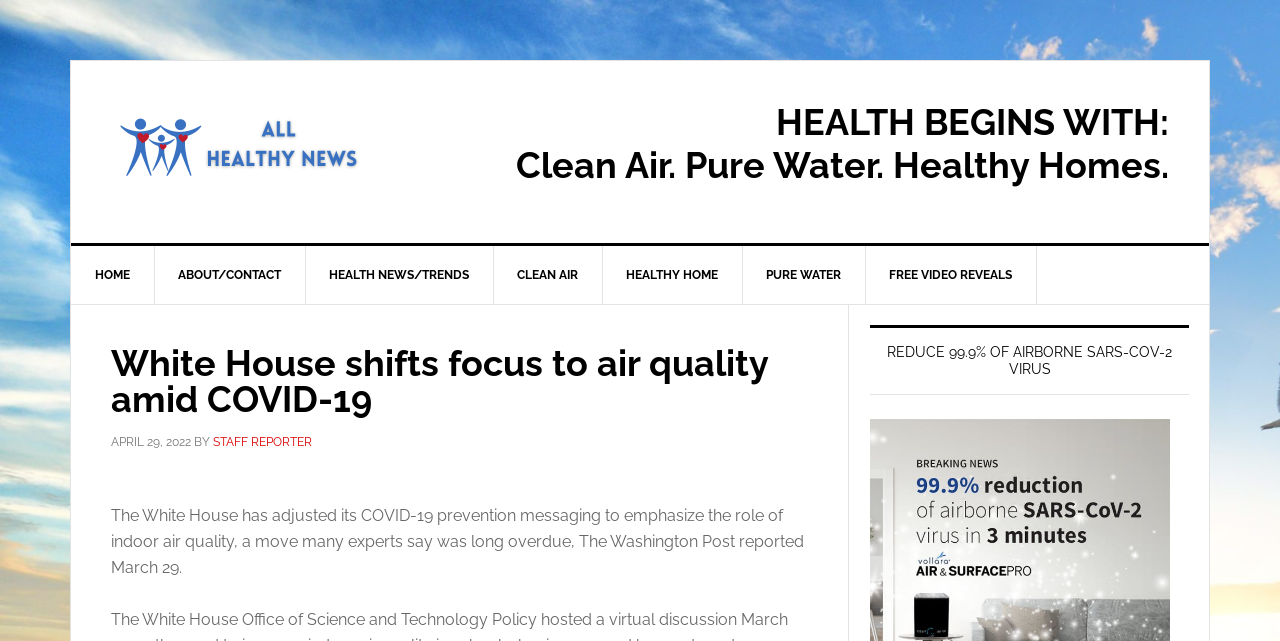Based on the element description: "Free Video Reveals", identify the bounding box coordinates for this UI element. The coordinates must be four float numbers between 0 and 1, listed as [left, top, right, bottom].

[0.676, 0.384, 0.81, 0.475]